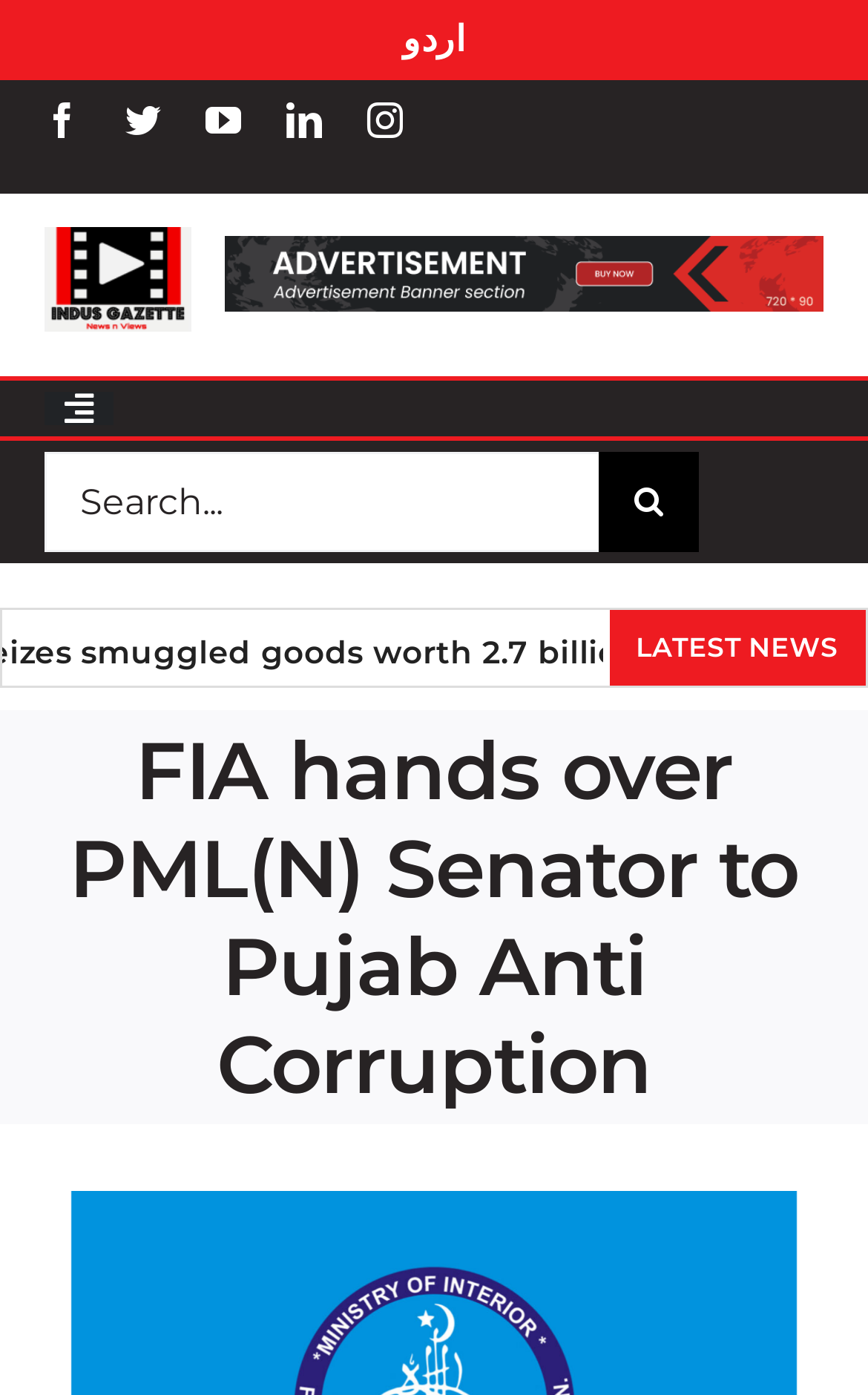Please give a succinct answer to the question in one word or phrase:
How many main menu items are there?

6